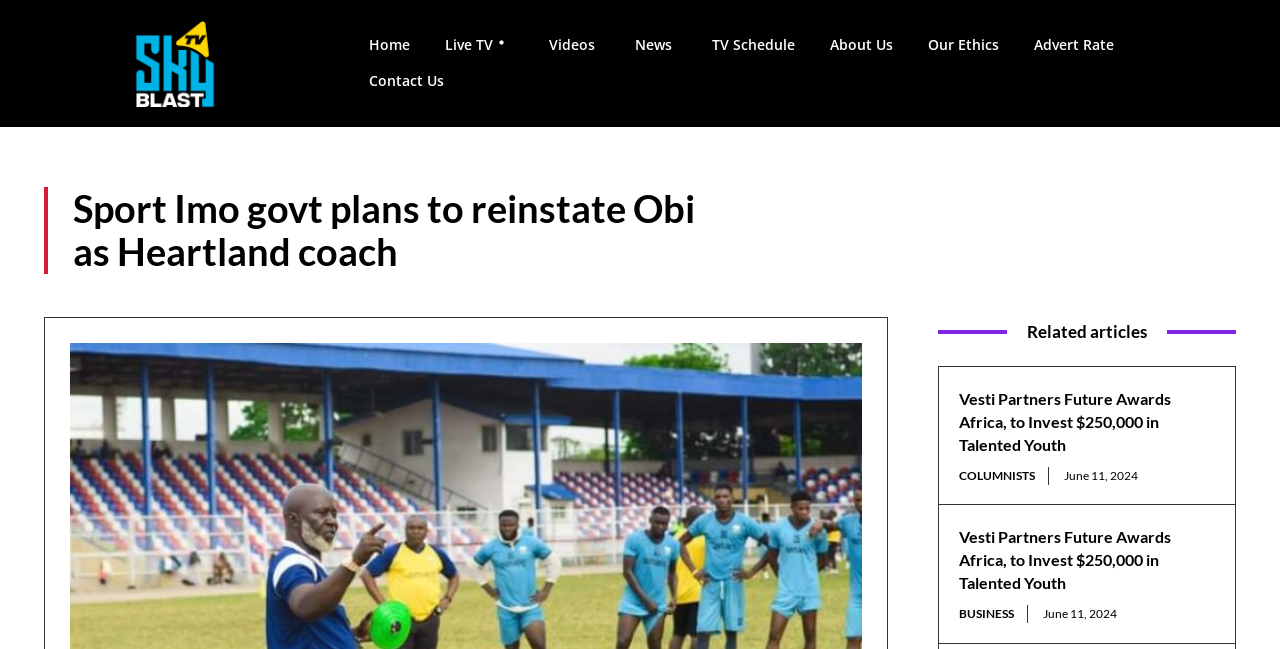What is the category of the article 'Vesti Partners Future Awards Africa, to Invest $250,000 in Talented Youth'? From the image, respond with a single word or brief phrase.

NIGERIA NEWS